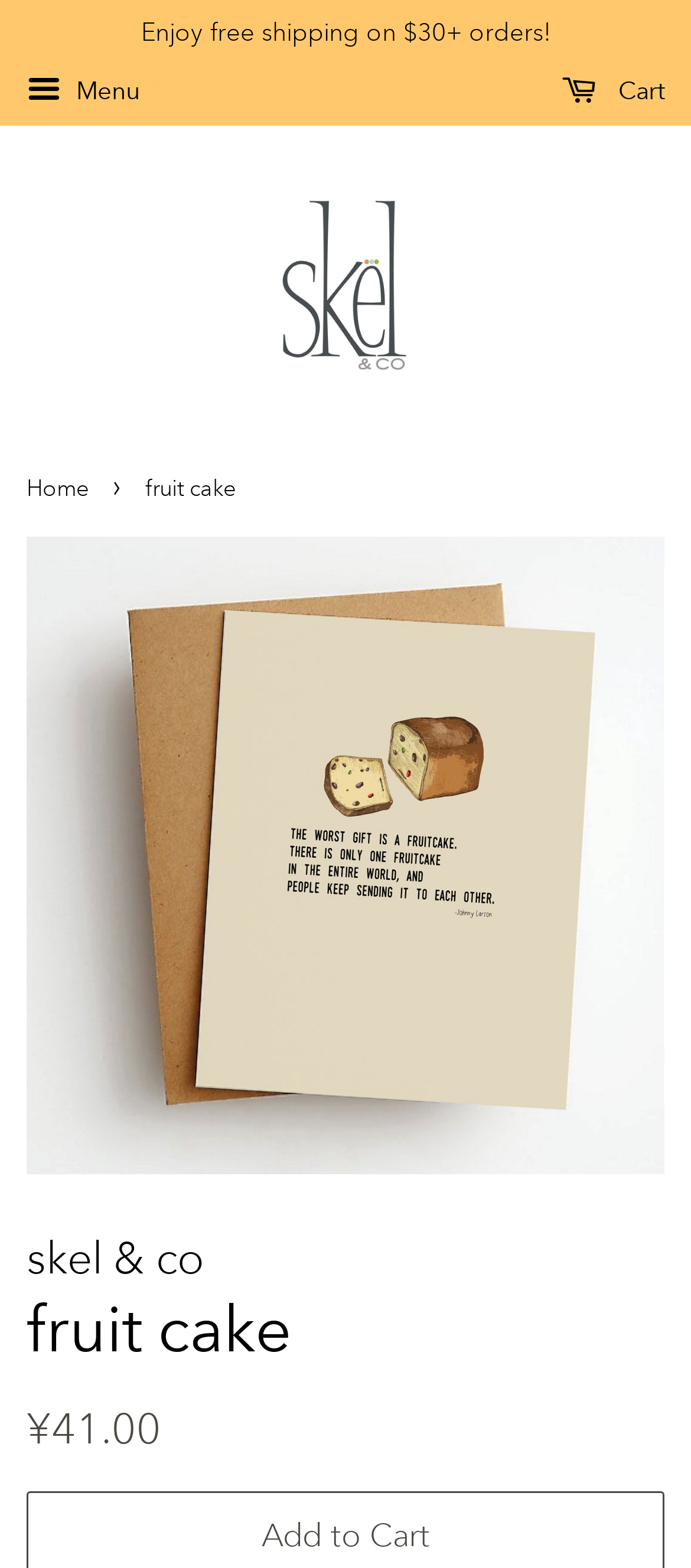Please specify the bounding box coordinates in the format (top-left x, top-left y, bottom-right x, bottom-right y), with all values as floating point numbers between 0 and 1. Identify the bounding box of the UI element described by: Cart 0

[0.813, 0.04, 0.962, 0.078]